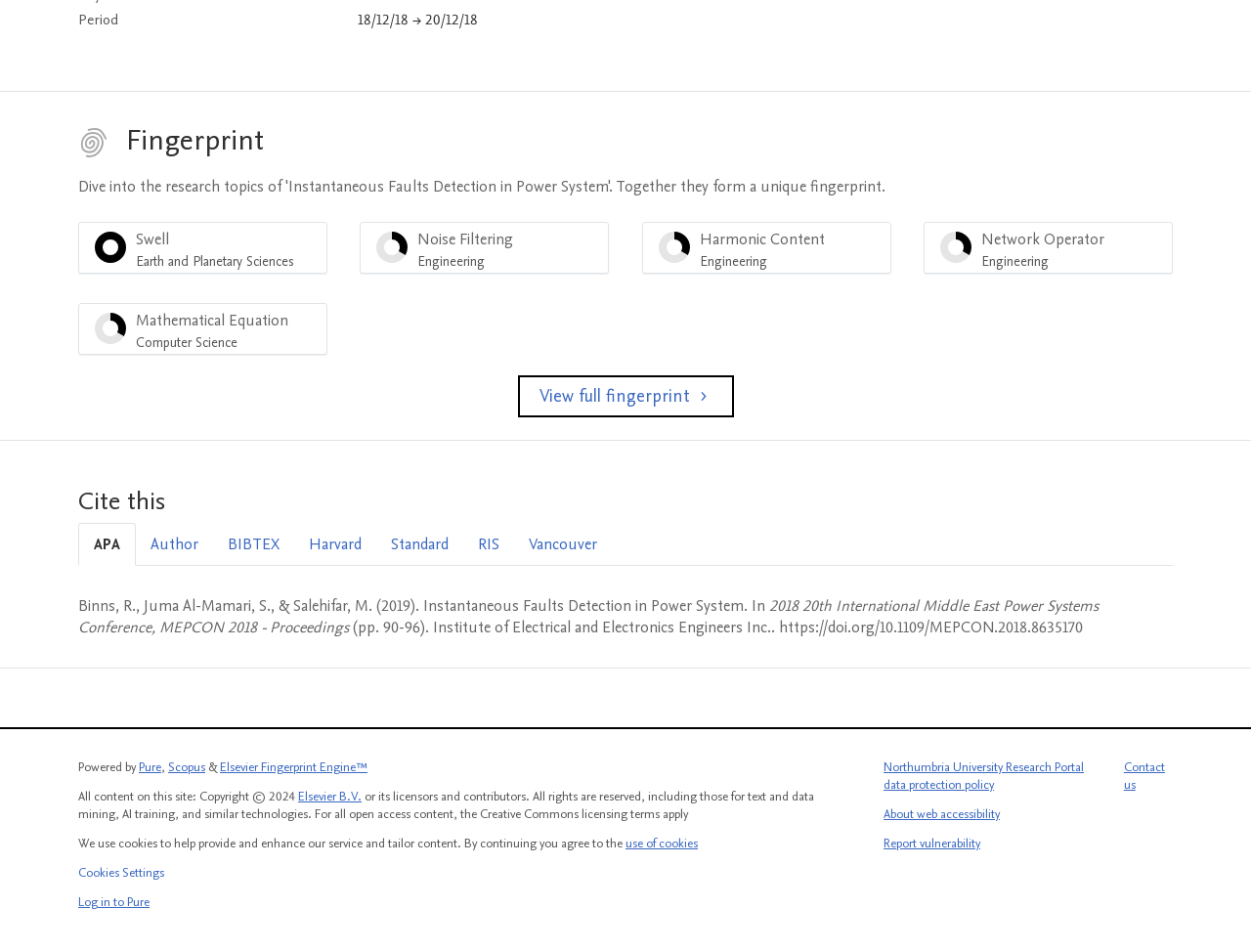Use the details in the image to answer the question thoroughly: 
How many menu items are available in the menubar?

The menubar has 5 menu items, namely Swell Earth and Planetary Sciences, Noise Filtering Engineering, Harmonic Content Engineering, Network Operator Engineering, and Mathematical Equation Computer Science.